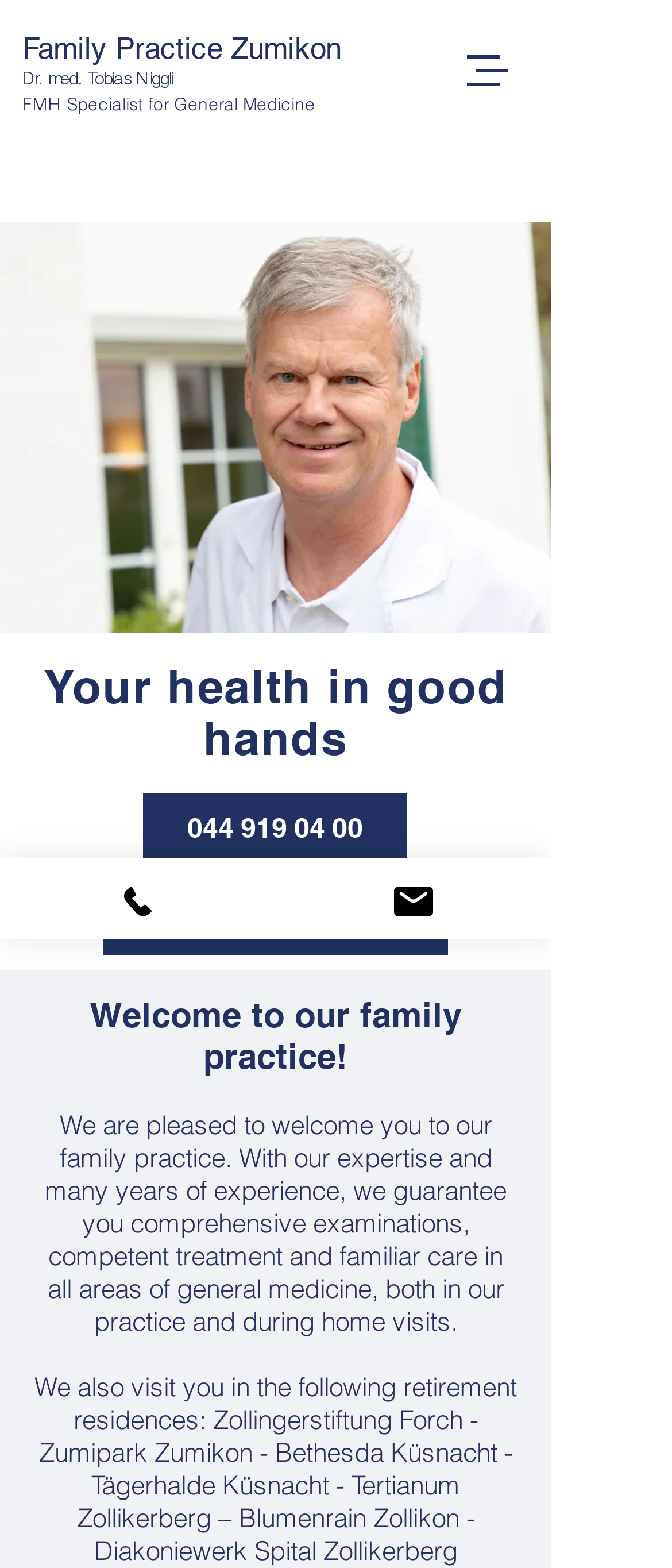Please extract the webpage's main title and generate its text content.

Your health in good hands